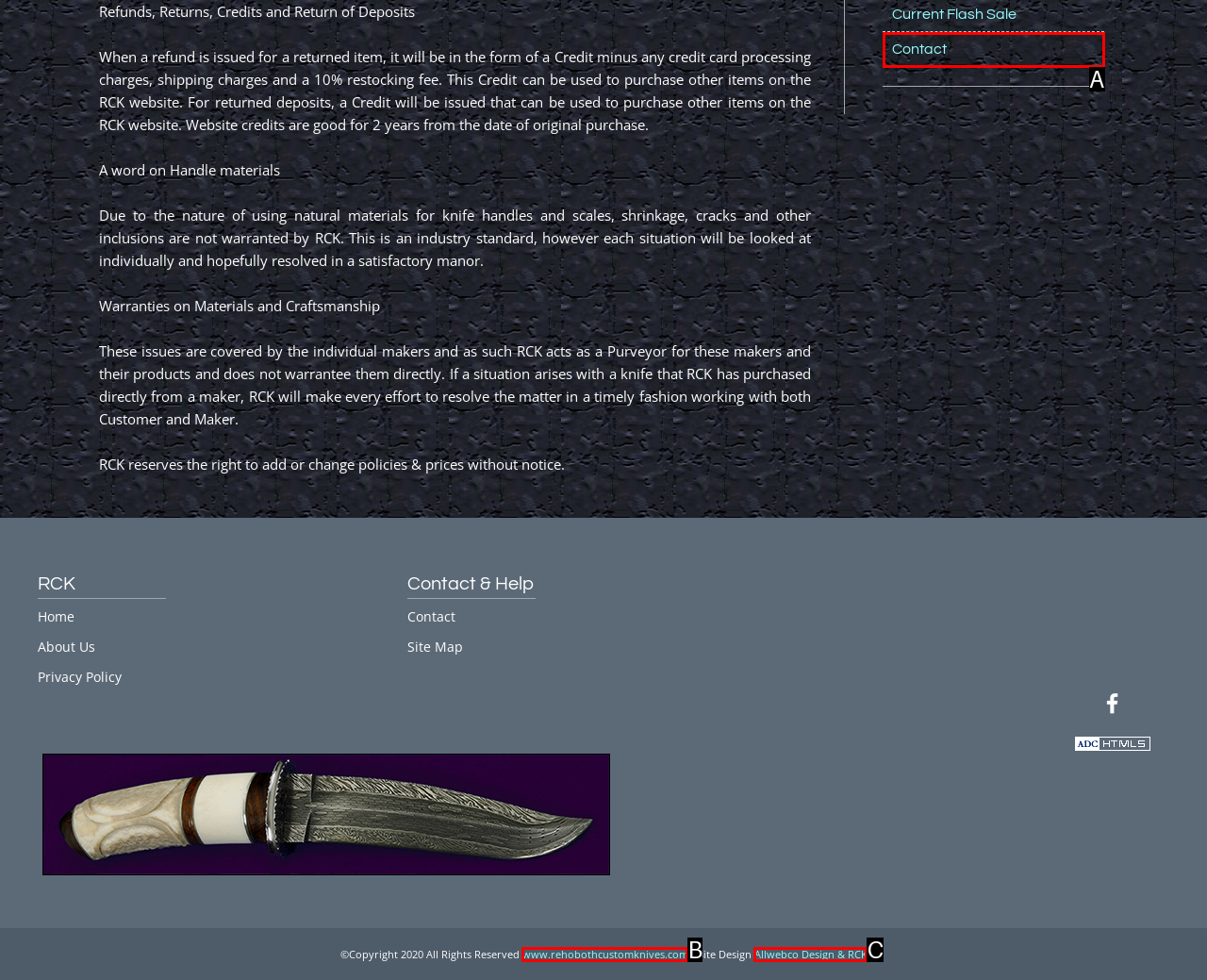Choose the UI element that best aligns with the description: www.rehobothcustomknives.com
Respond with the letter of the chosen option directly.

B